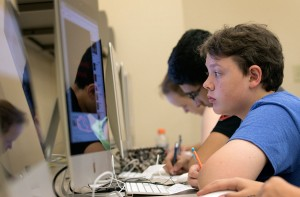What is the class focused on?
Using the image as a reference, answer the question in detail.

The caption explicitly states that the class is a Technology-Based Research Projects class, which suggests that the students are engaged in projects that involve technology and research.